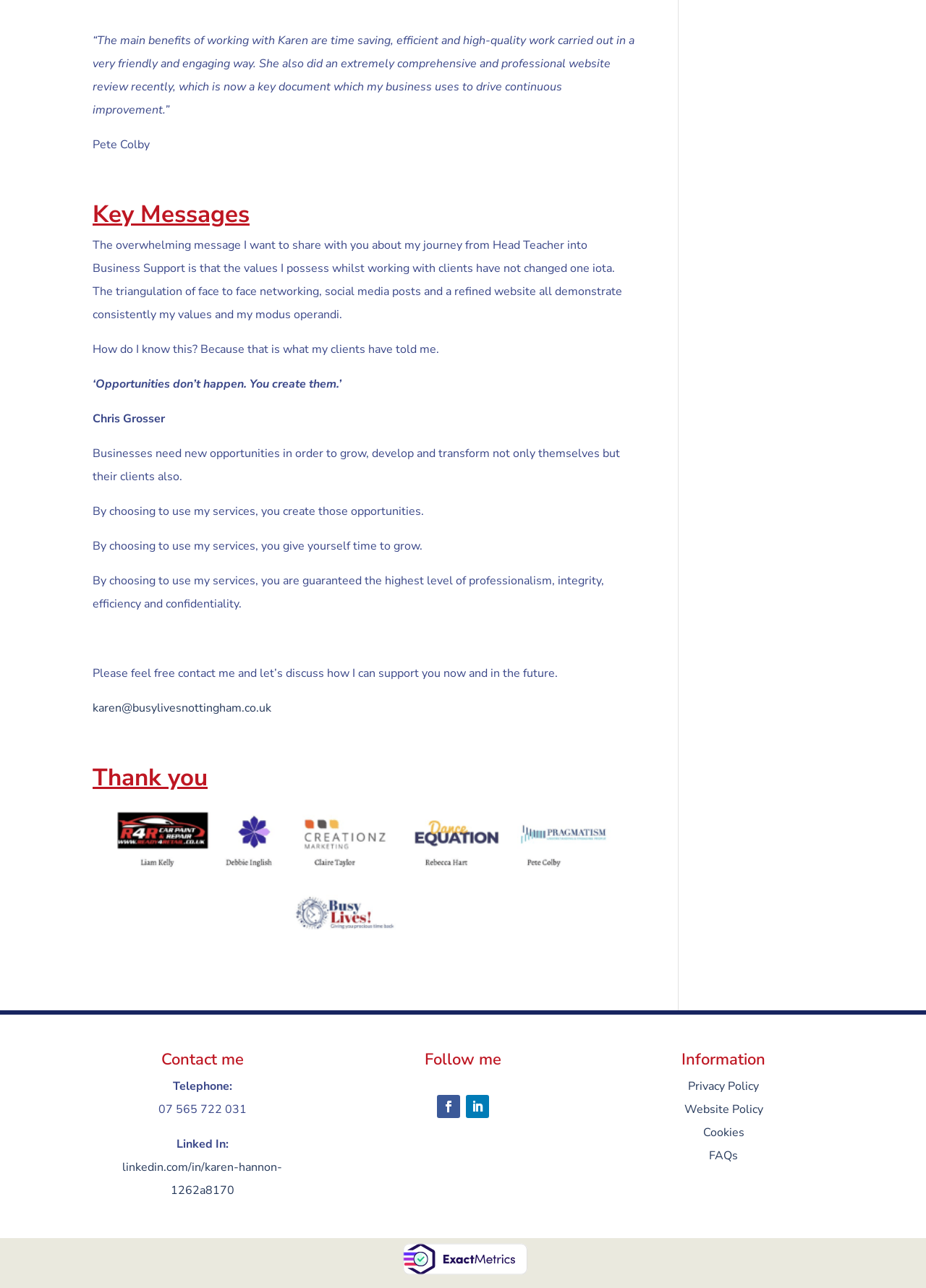What is the contact email address provided on the webpage?
Refer to the image and provide a one-word or short phrase answer.

karen@busylivesnottingham.co.uk